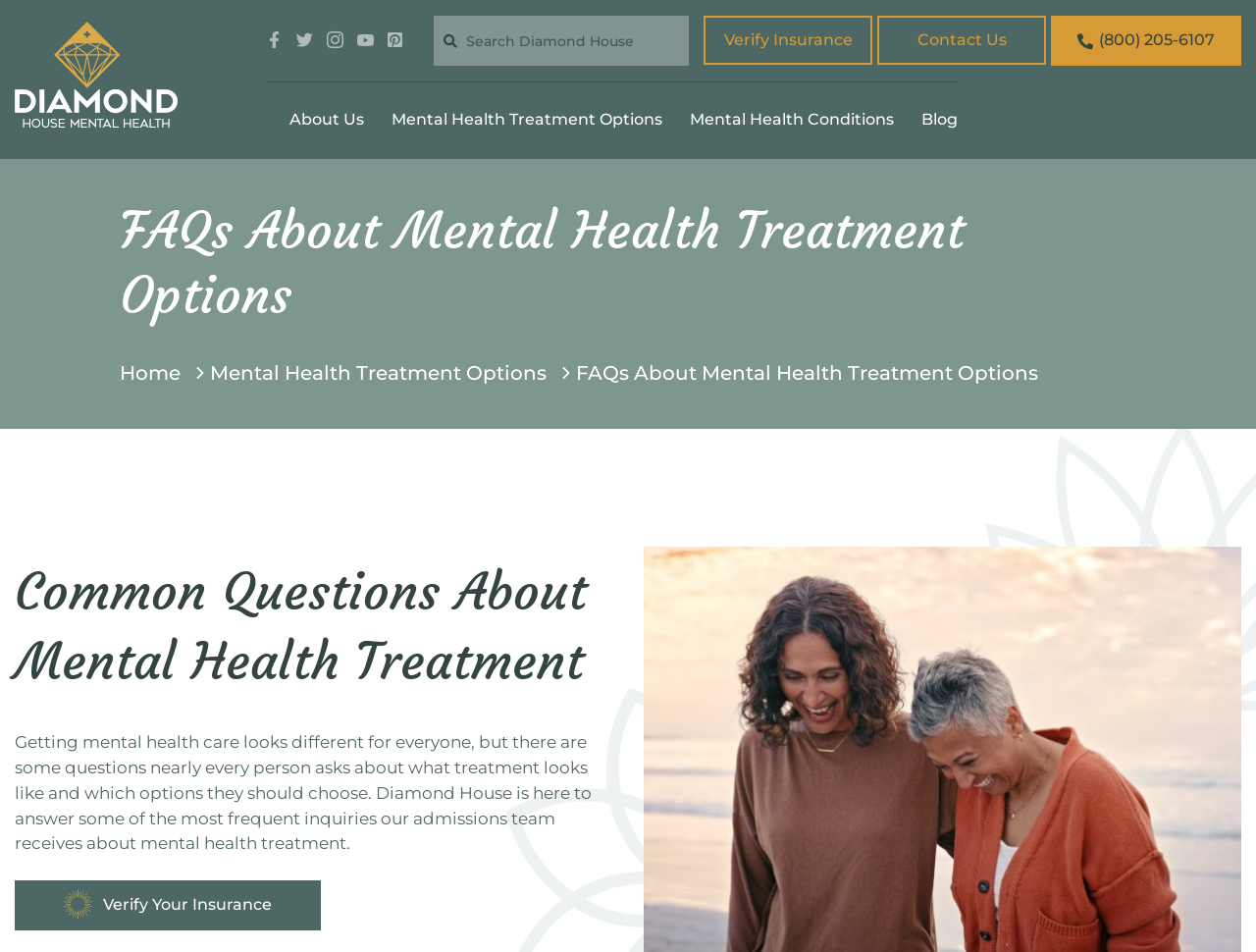How can I contact Diamond House?
Using the image as a reference, give an elaborate response to the question.

There is a link at the top right corner of the webpage that says 'Contact Us' and a phone number '(800) 205-6107' which suggests that users can contact Diamond House by calling the phone number or clicking on the 'Contact Us' link.